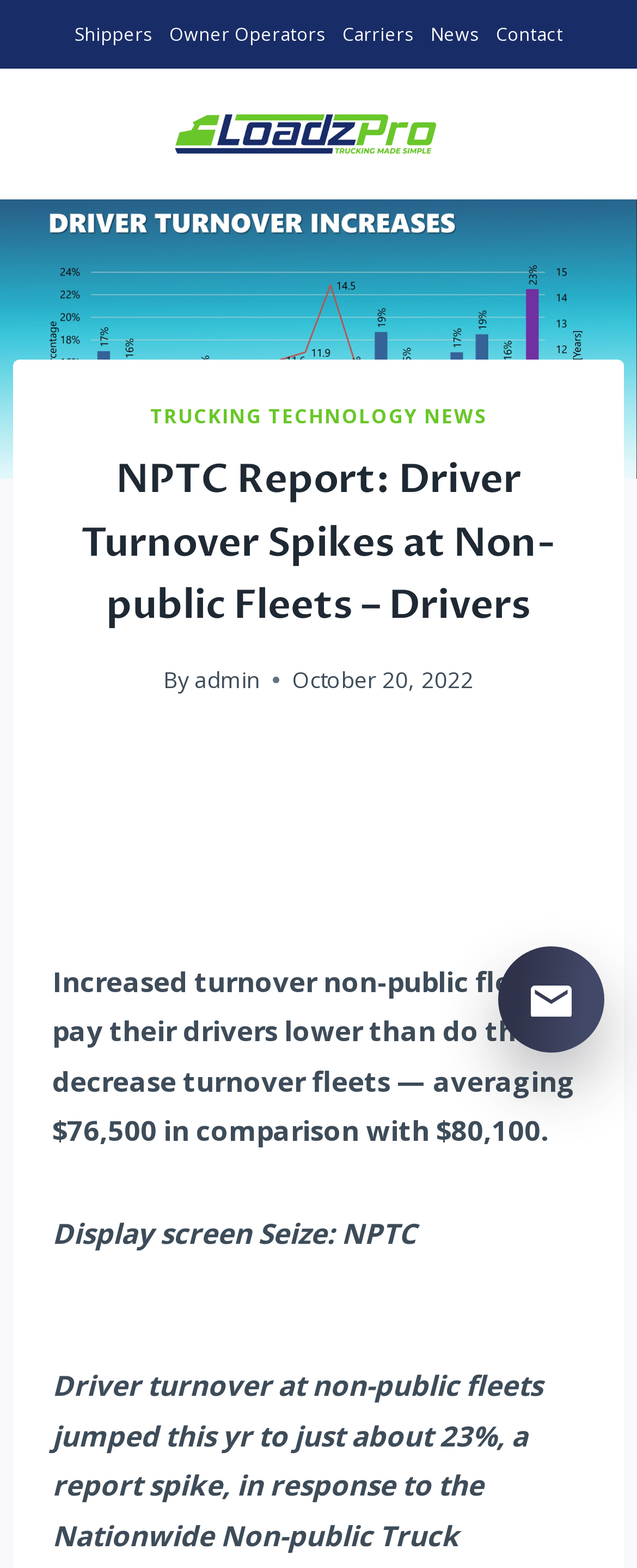Based on the image, provide a detailed and complete answer to the question: 
What is the average salary of drivers in lower turnover fleets?

I read the text in the figure caption, which states that 'Increased turnover non-public fleets pay their drivers lower than do the decrease turnover fleets — averaging $76,500 in comparison with $80,100'.